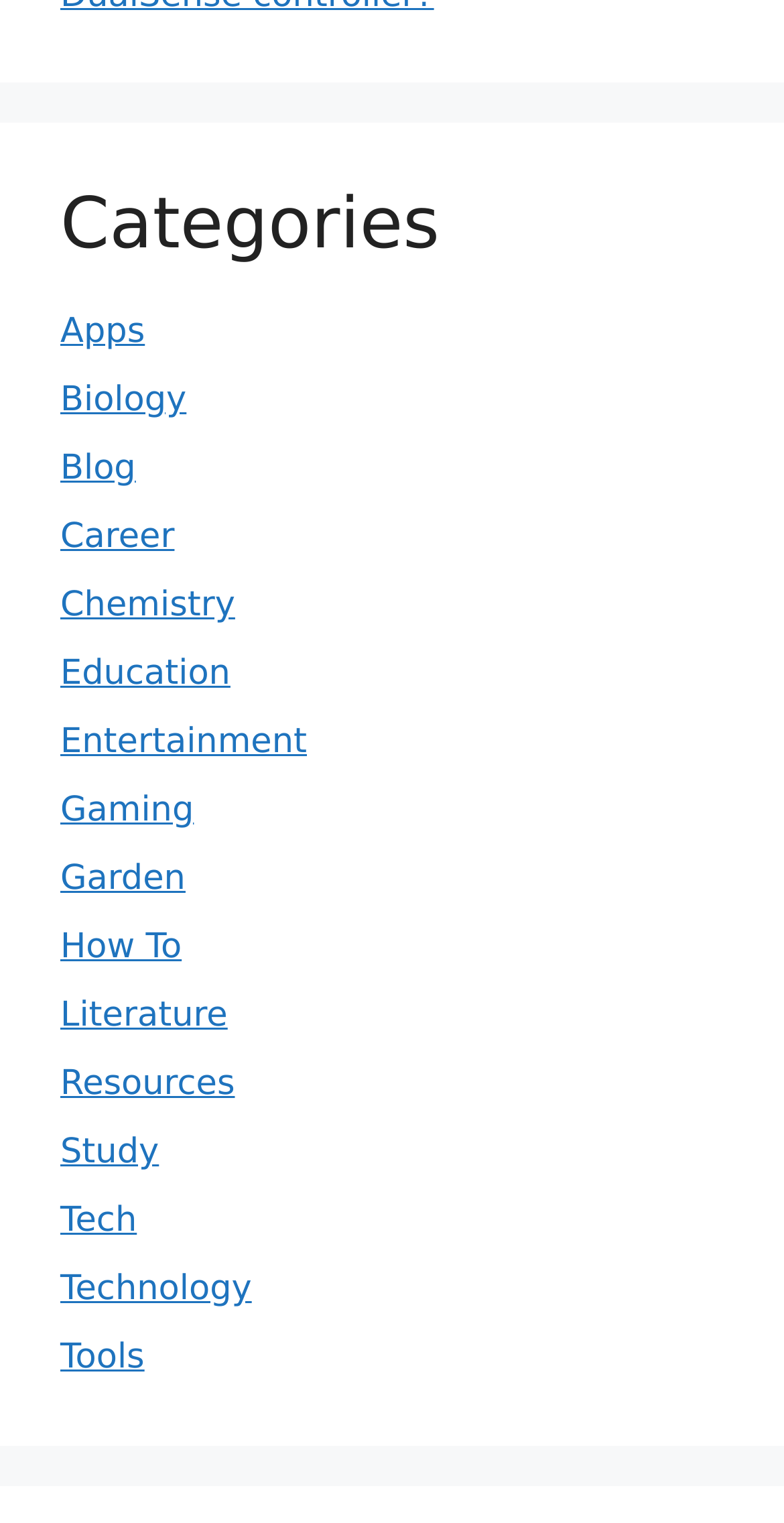Locate the bounding box coordinates of the element that should be clicked to fulfill the instruction: "View Biology".

[0.077, 0.25, 0.238, 0.277]